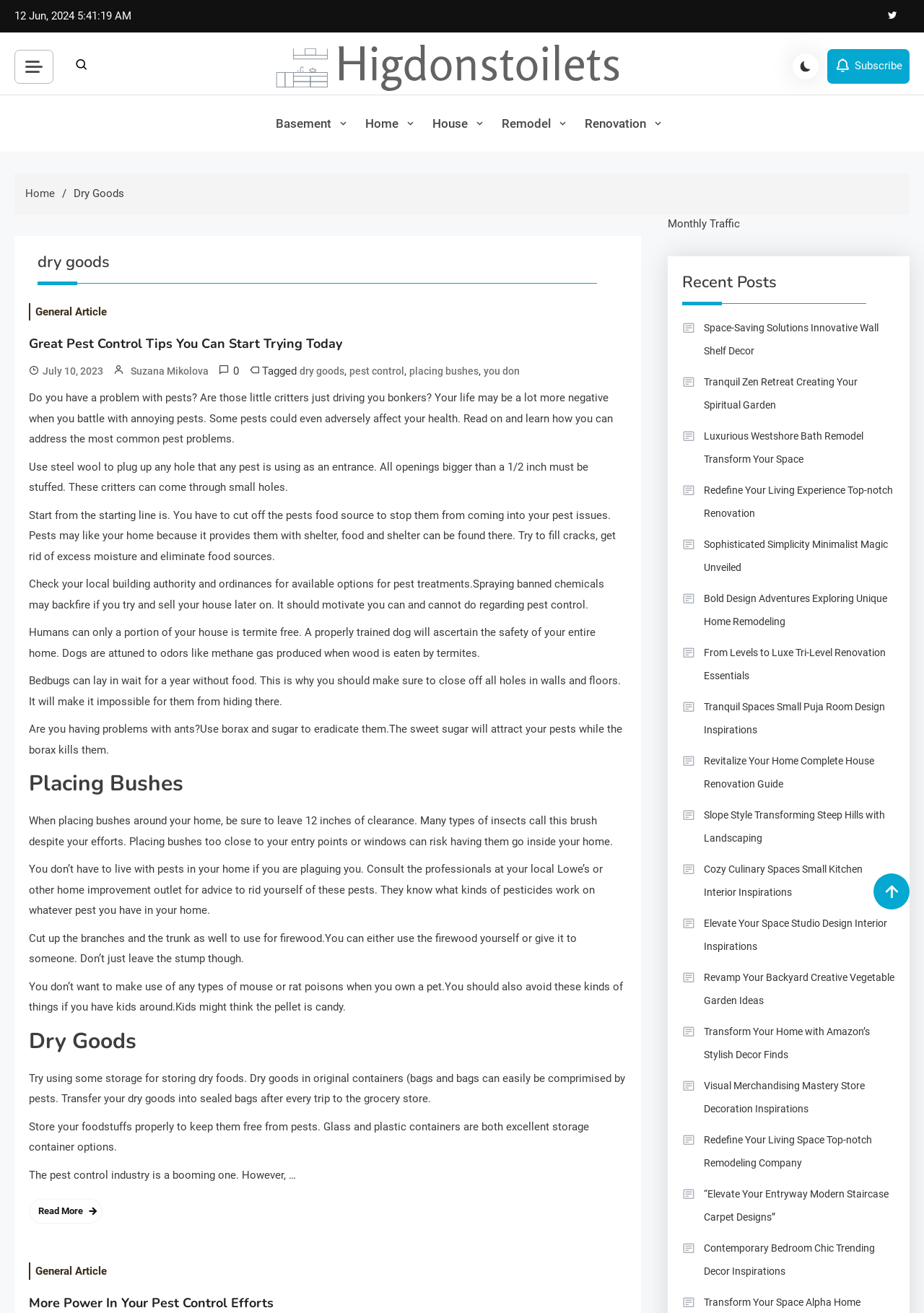Please specify the bounding box coordinates of the area that should be clicked to accomplish the following instruction: "Check the 'Recent Posts' section". The coordinates should consist of four float numbers between 0 and 1, i.e., [left, top, right, bottom].

[0.738, 0.206, 0.969, 0.233]